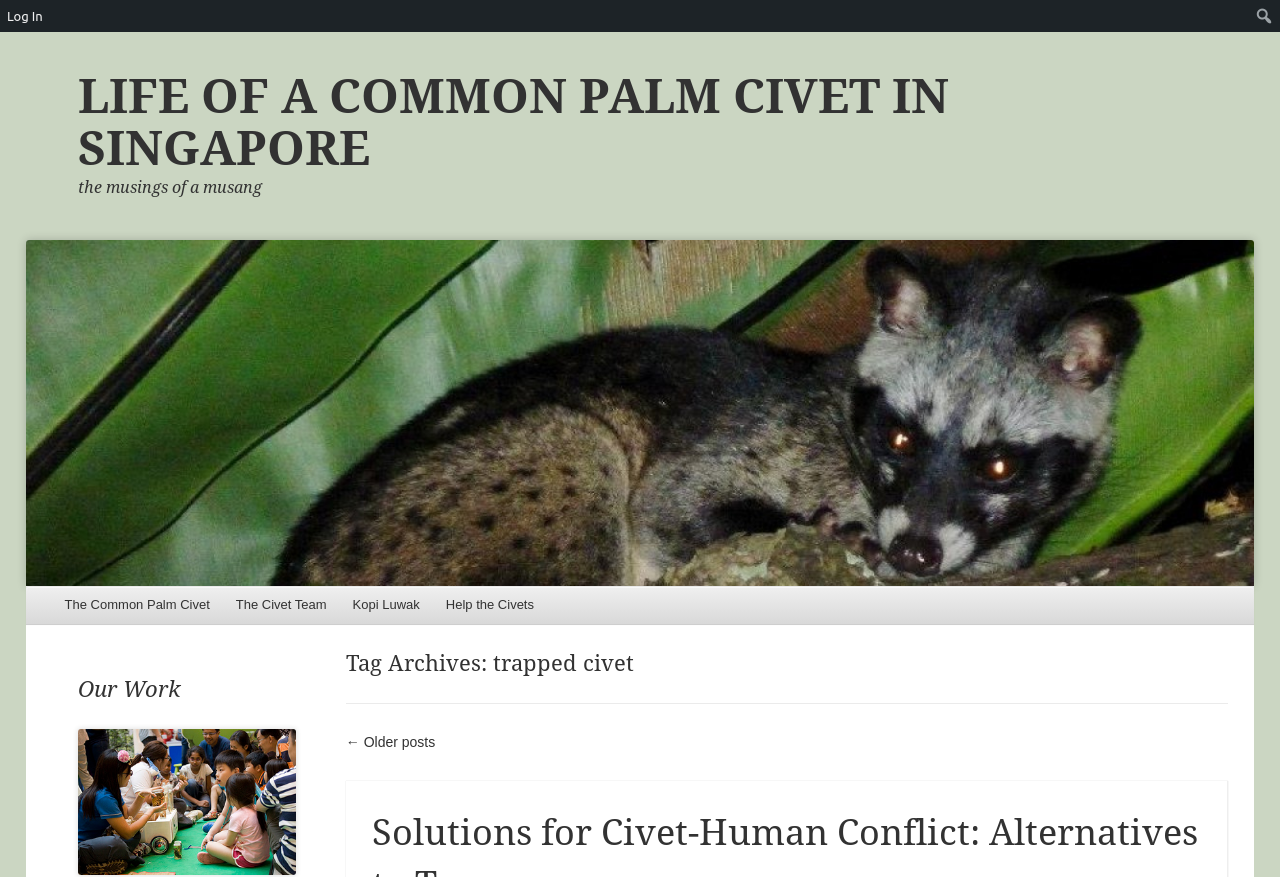Identify the bounding box for the UI element described as: "The Common Palm Civet". Ensure the coordinates are four float numbers between 0 and 1, formatted as [left, top, right, bottom].

[0.04, 0.668, 0.174, 0.713]